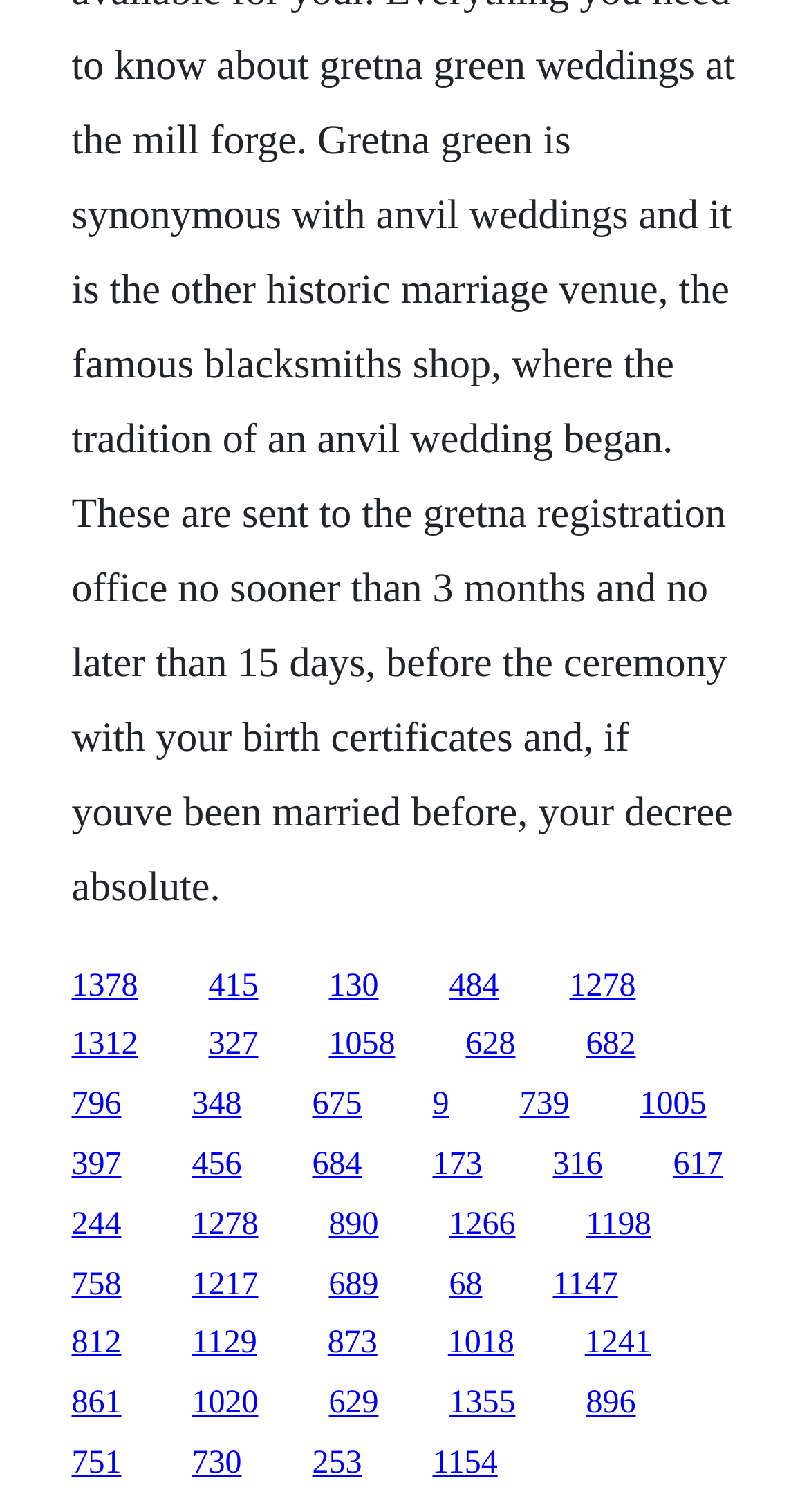Please provide a one-word or phrase answer to the question: 
How many links have a width greater than 0.1?

20